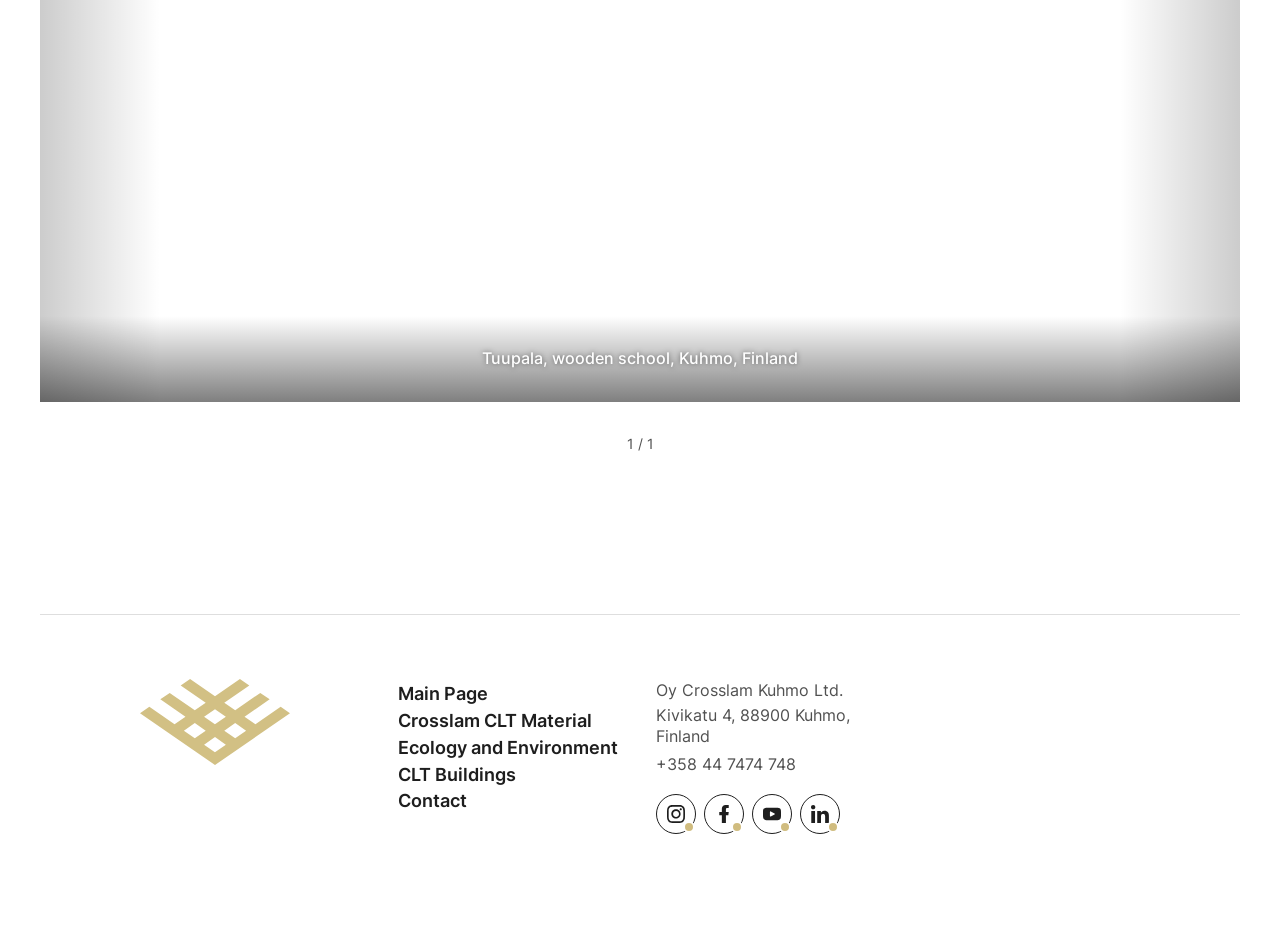Provide a brief response to the question below using one word or phrase:
What is the company name of the website owner?

Oy Crosslam Kuhmo Ltd.